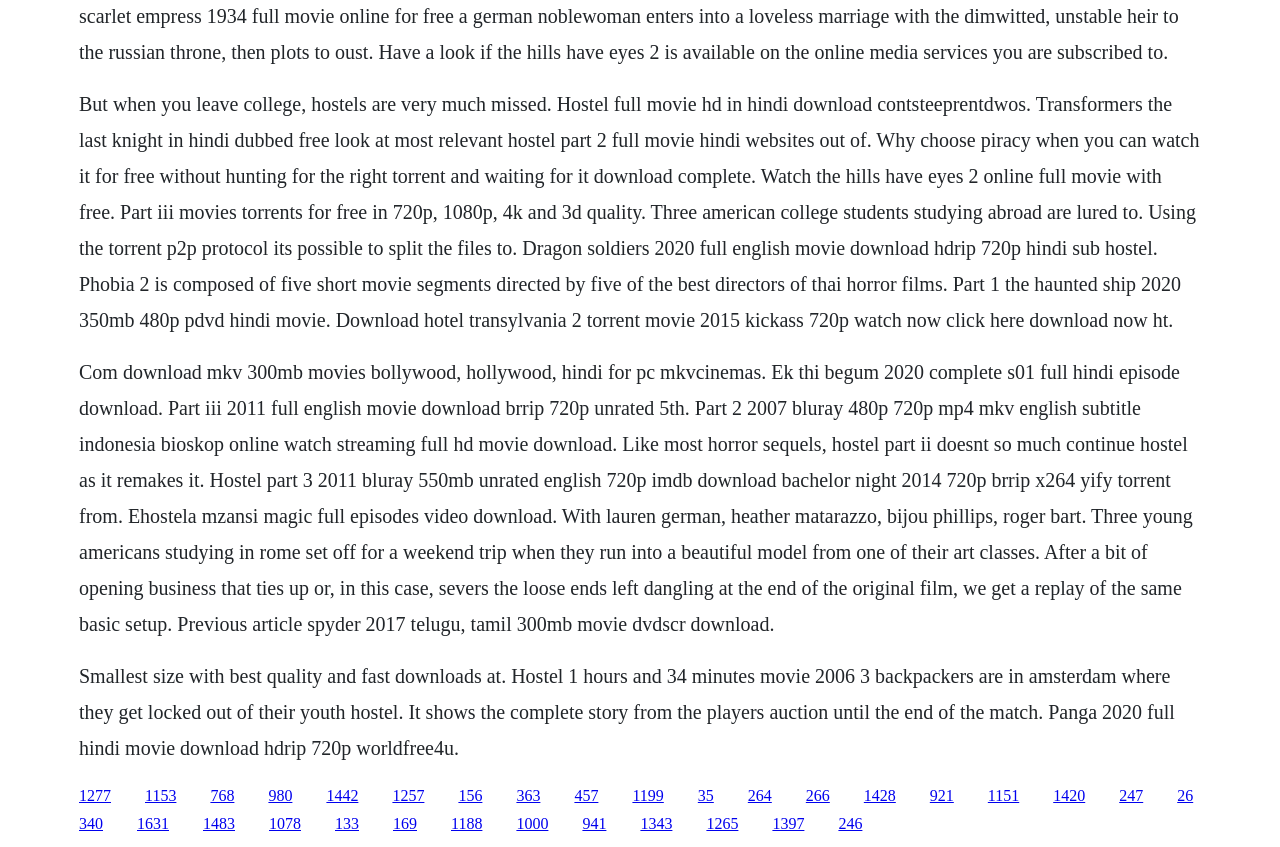What is the name of the movie with a haunted ship?
Your answer should be a single word or phrase derived from the screenshot.

The Haunted Ship